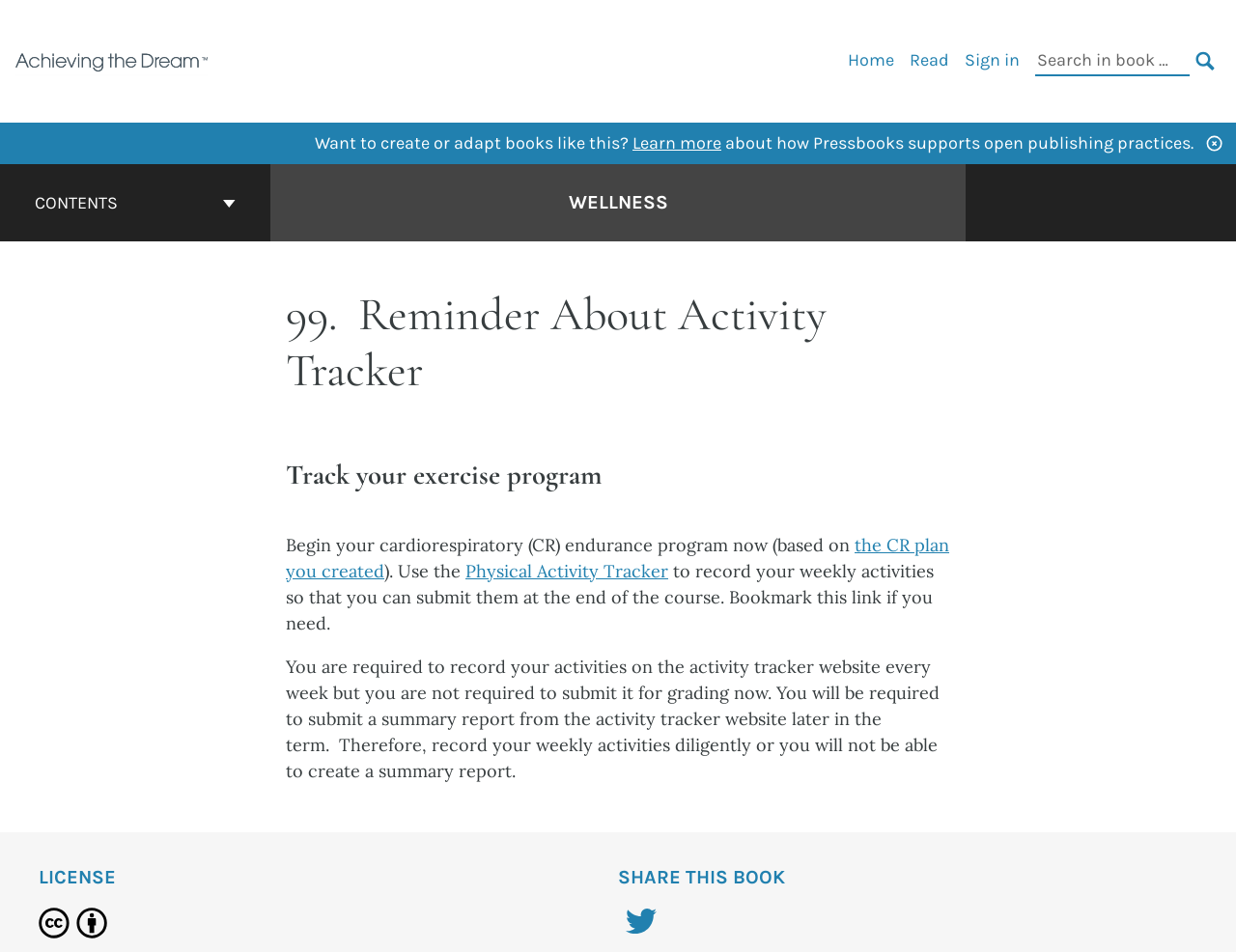What is the purpose of the Physical Activity Tracker? Observe the screenshot and provide a one-word or short phrase answer.

To record weekly activities